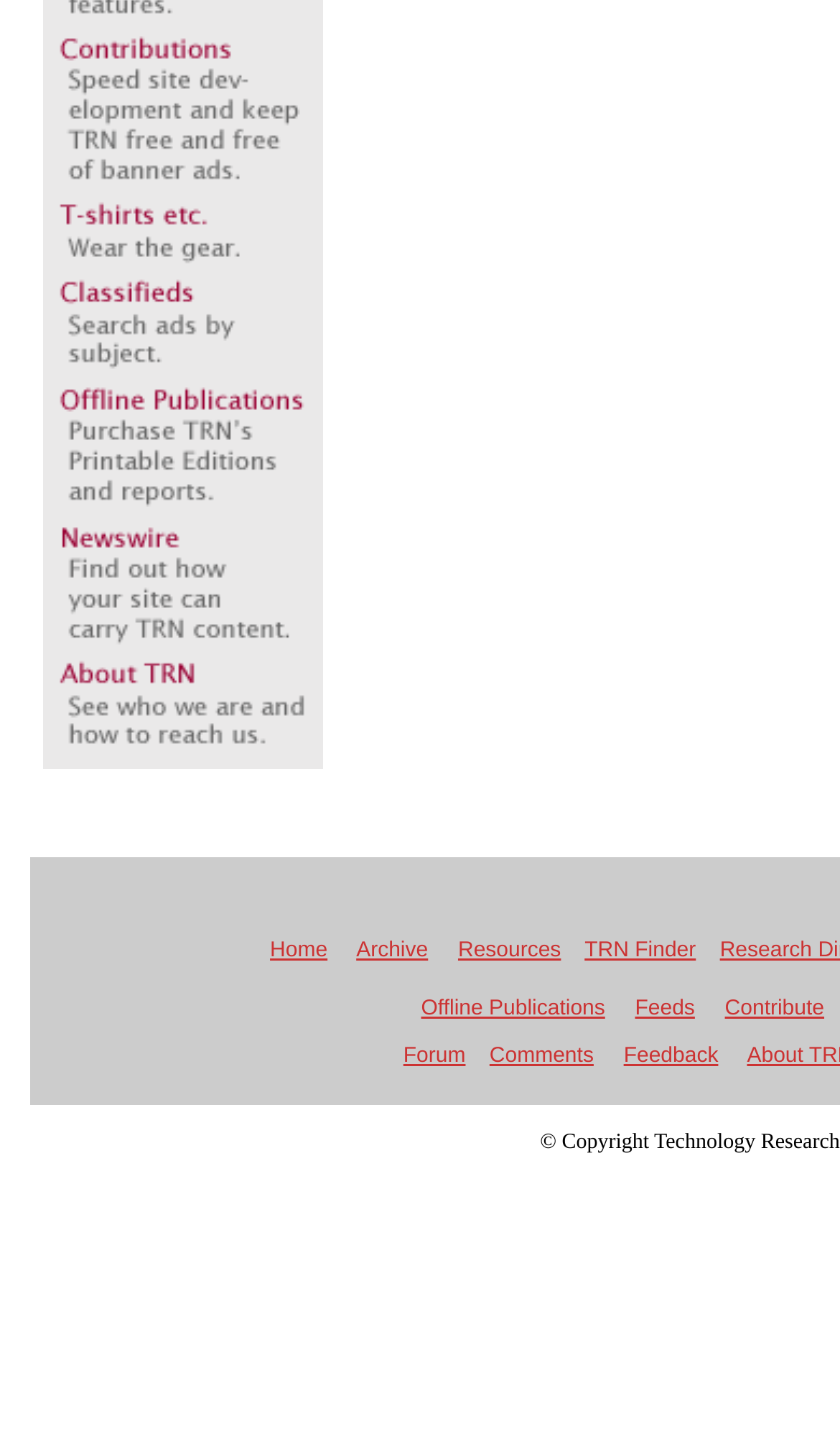Show the bounding box coordinates for the element that needs to be clicked to execute the following instruction: "visit the Forum". Provide the coordinates in the form of four float numbers between 0 and 1, i.e., [left, top, right, bottom].

[0.48, 0.729, 0.554, 0.745]